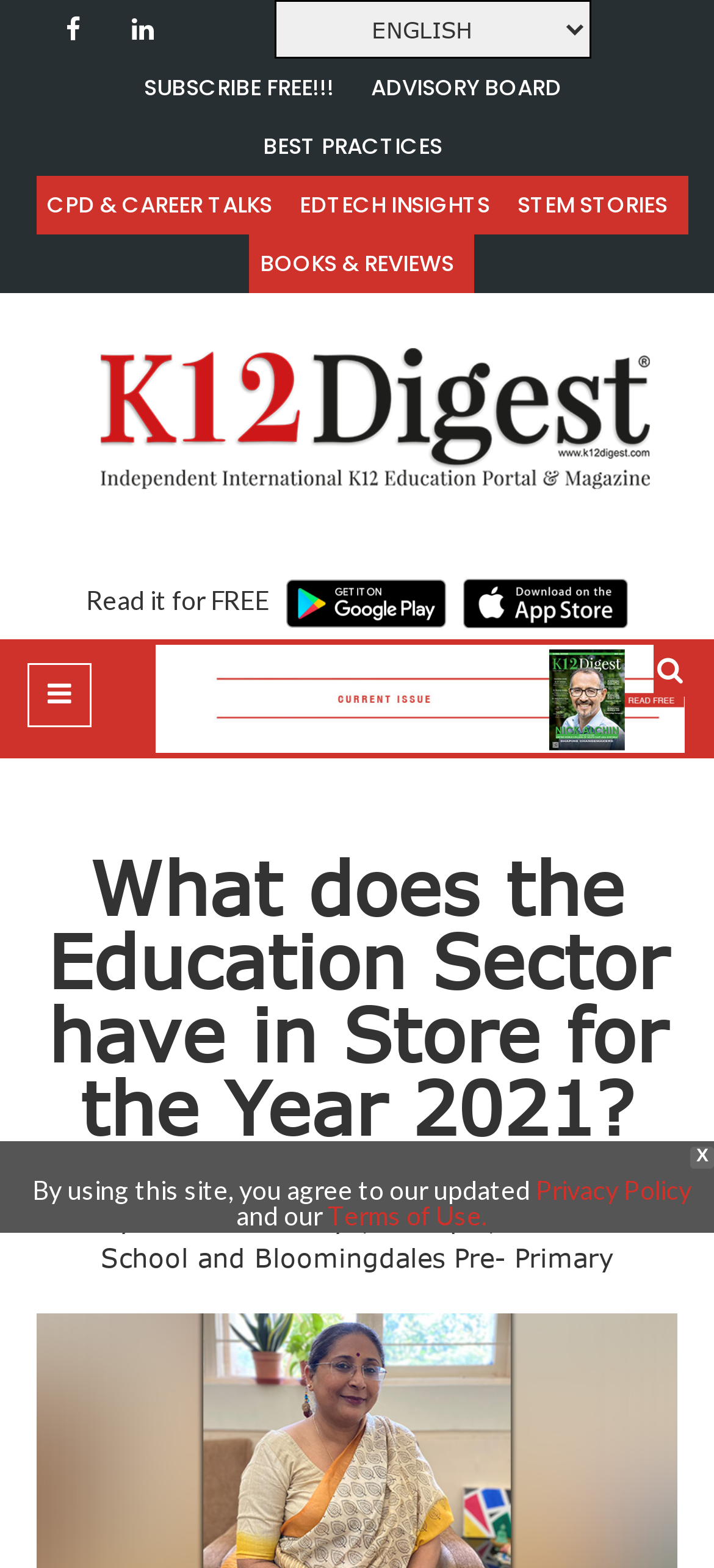Answer with a single word or phrase: 
What is the purpose of the button with the '' icon?

To control the primary menu